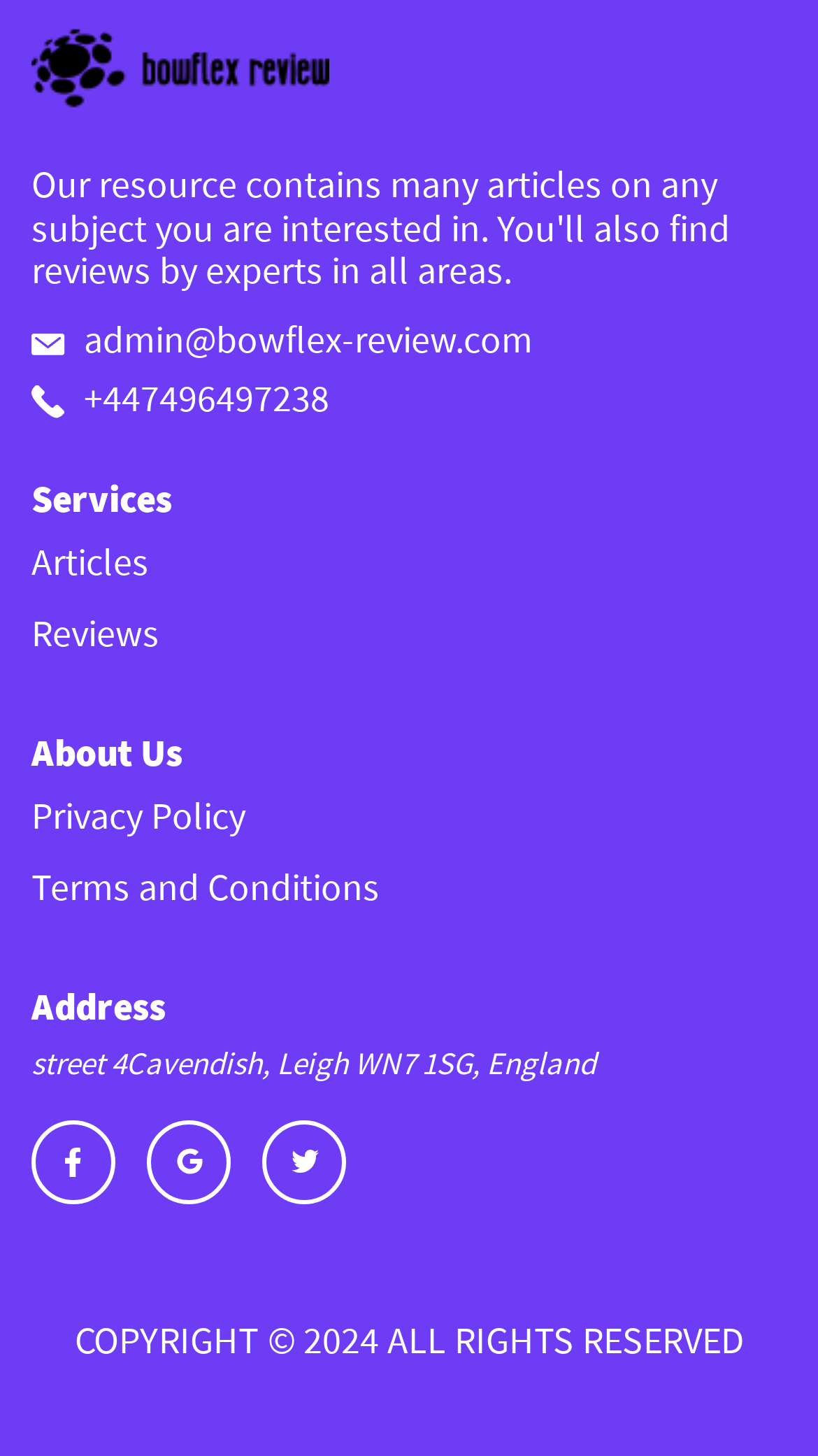Using the information in the image, could you please answer the following question in detail:
How many social media links are there on the webpage?

There are three social media links on the webpage, each with an image and the text 'Social', located at the bottom of the webpage.